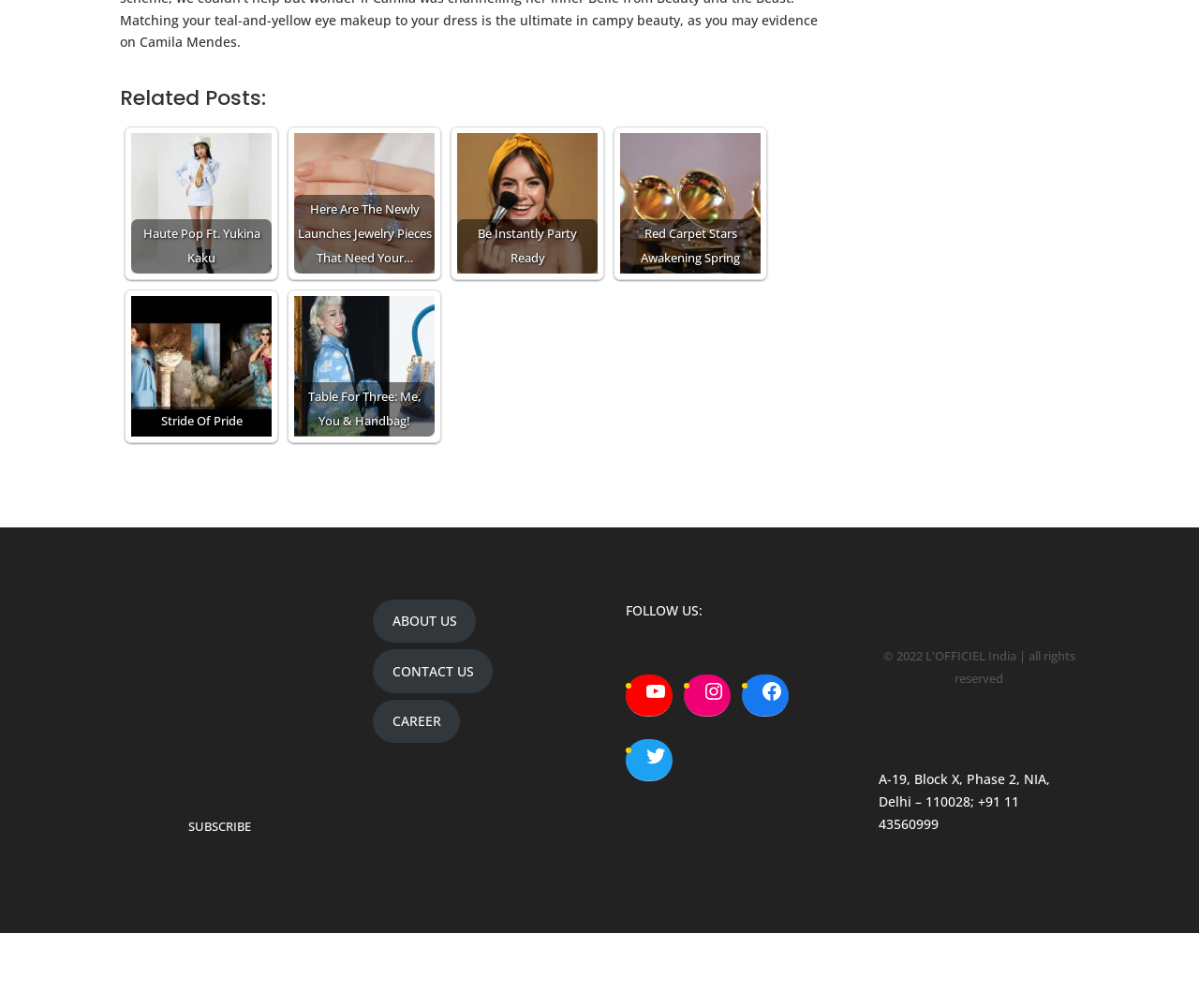Determine the bounding box coordinates for the clickable element to execute this instruction: "Subscribe to the newsletter". Provide the coordinates as four float numbers between 0 and 1, i.e., [left, top, right, bottom].

[0.157, 0.811, 0.21, 0.828]